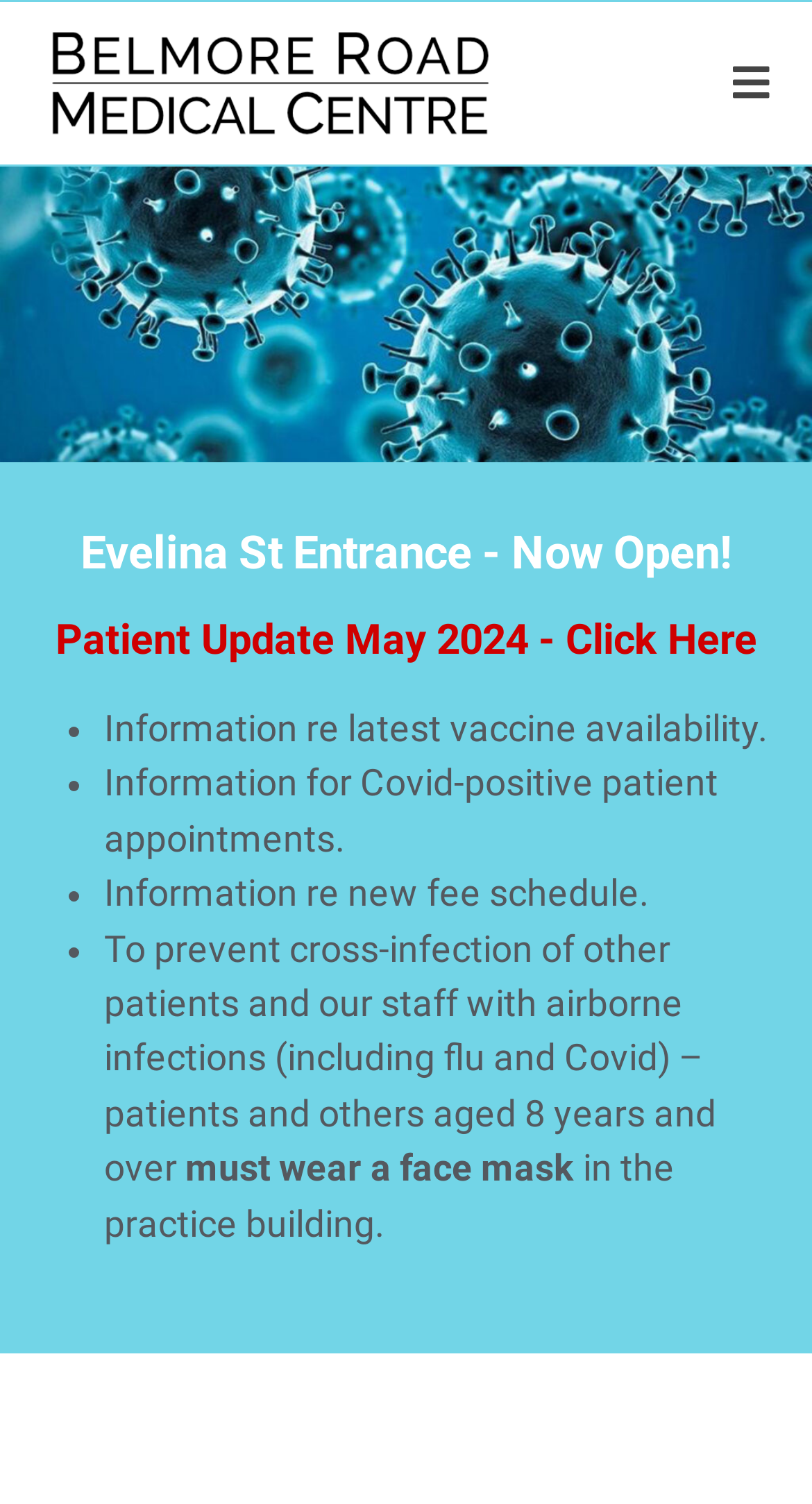Please answer the following question using a single word or phrase: 
What is the purpose of the Evelina St Entrance?

Now Open